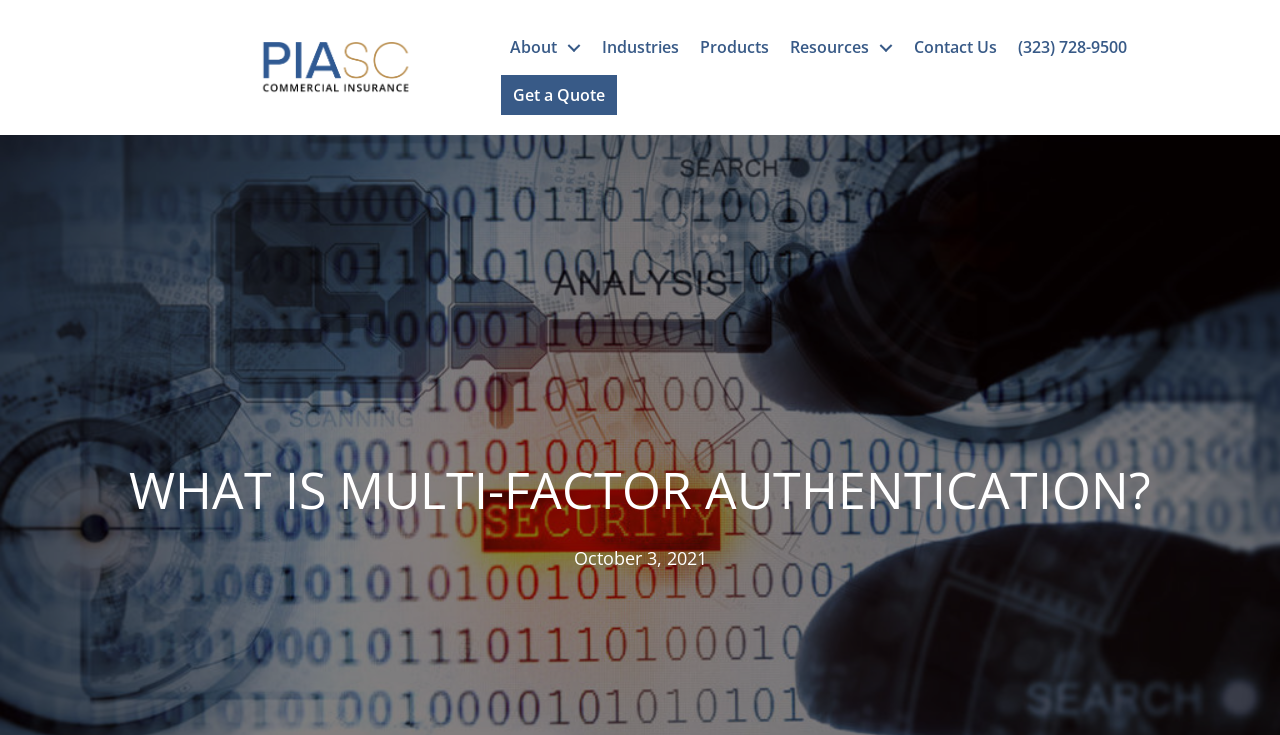Find the bounding box coordinates of the clickable area required to complete the following action: "contact us".

[0.707, 0.027, 0.787, 0.102]